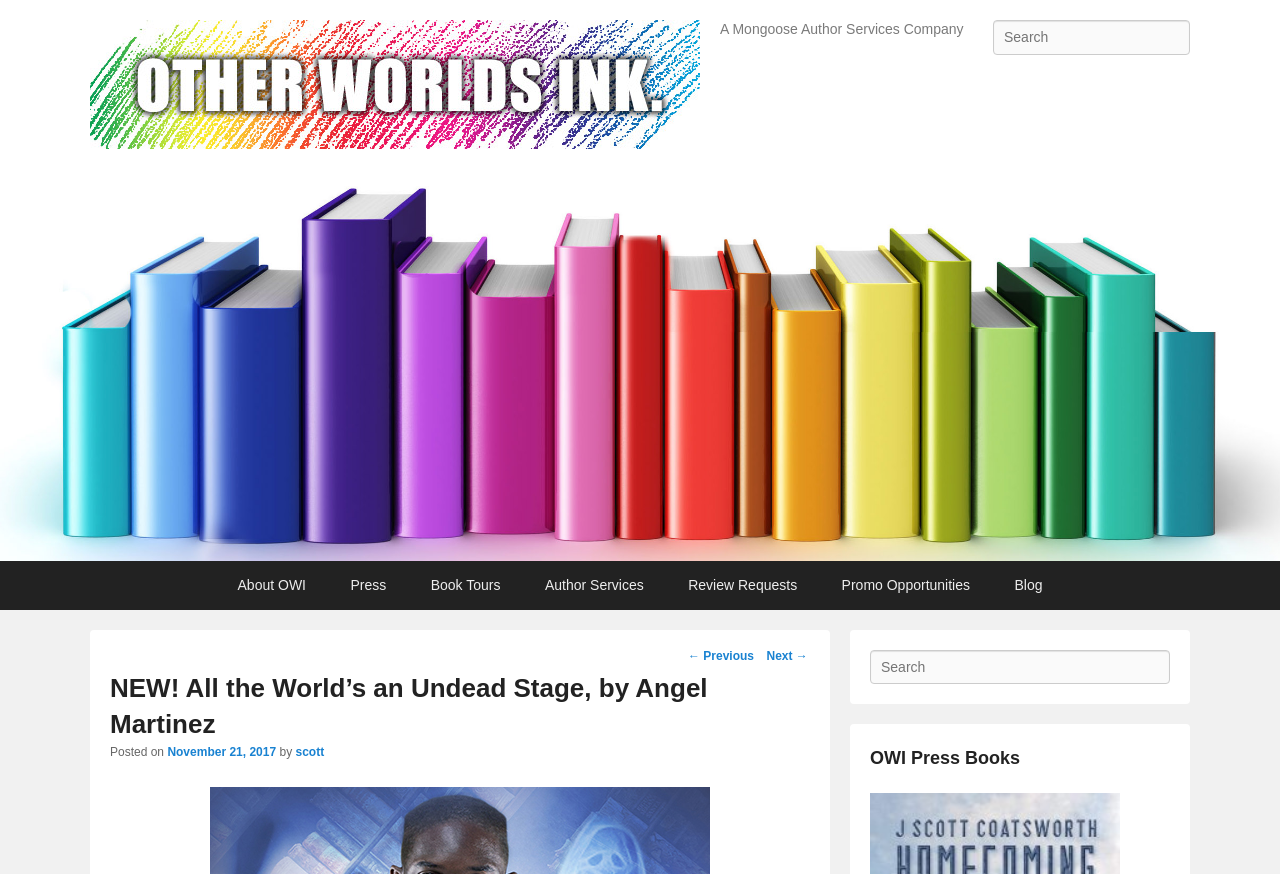Please answer the following query using a single word or phrase: 
What is the name of the book being promoted?

All the World’s an Undead Stage